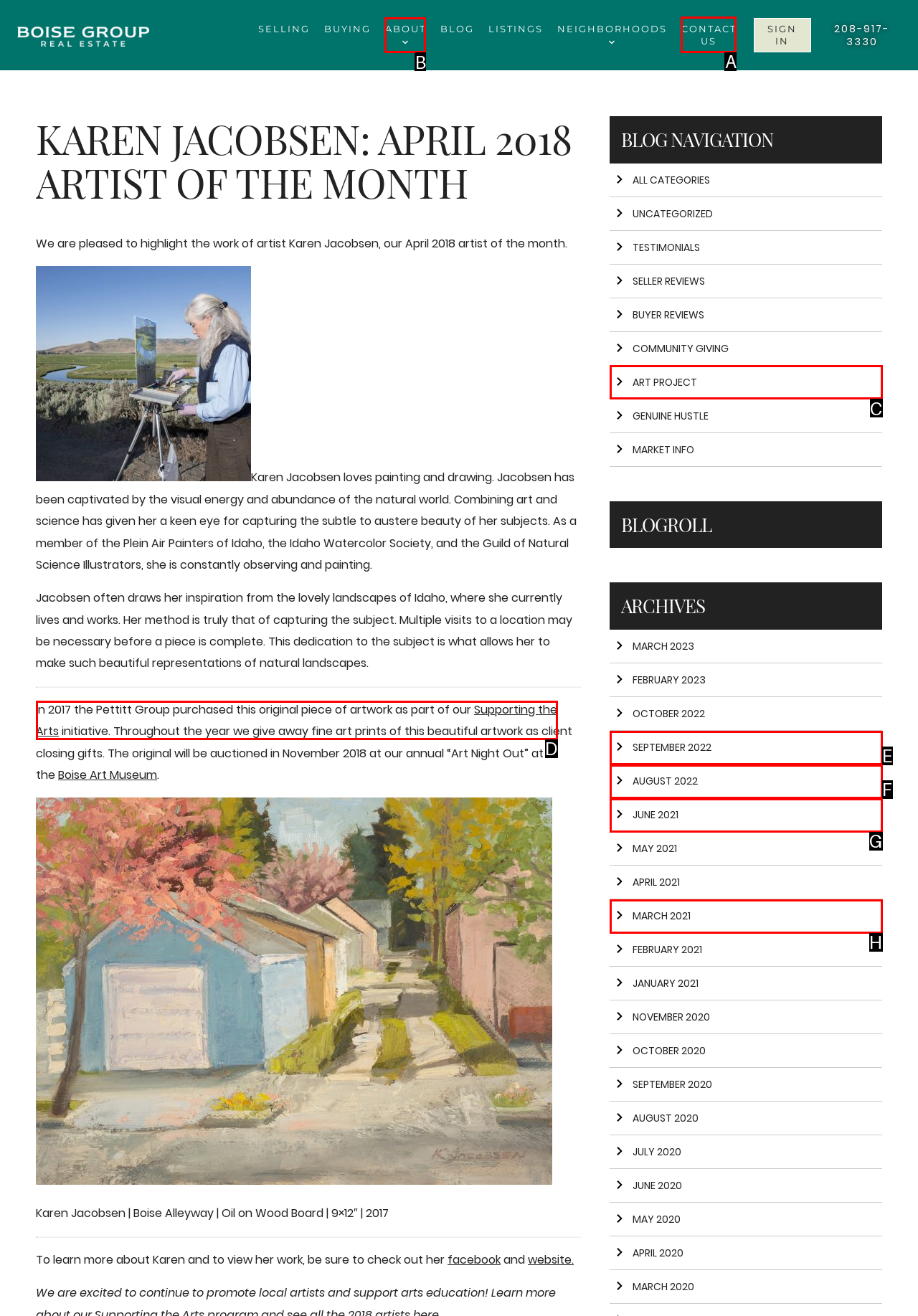Identify the correct HTML element to click to accomplish this task: Contact us
Respond with the letter corresponding to the correct choice.

A